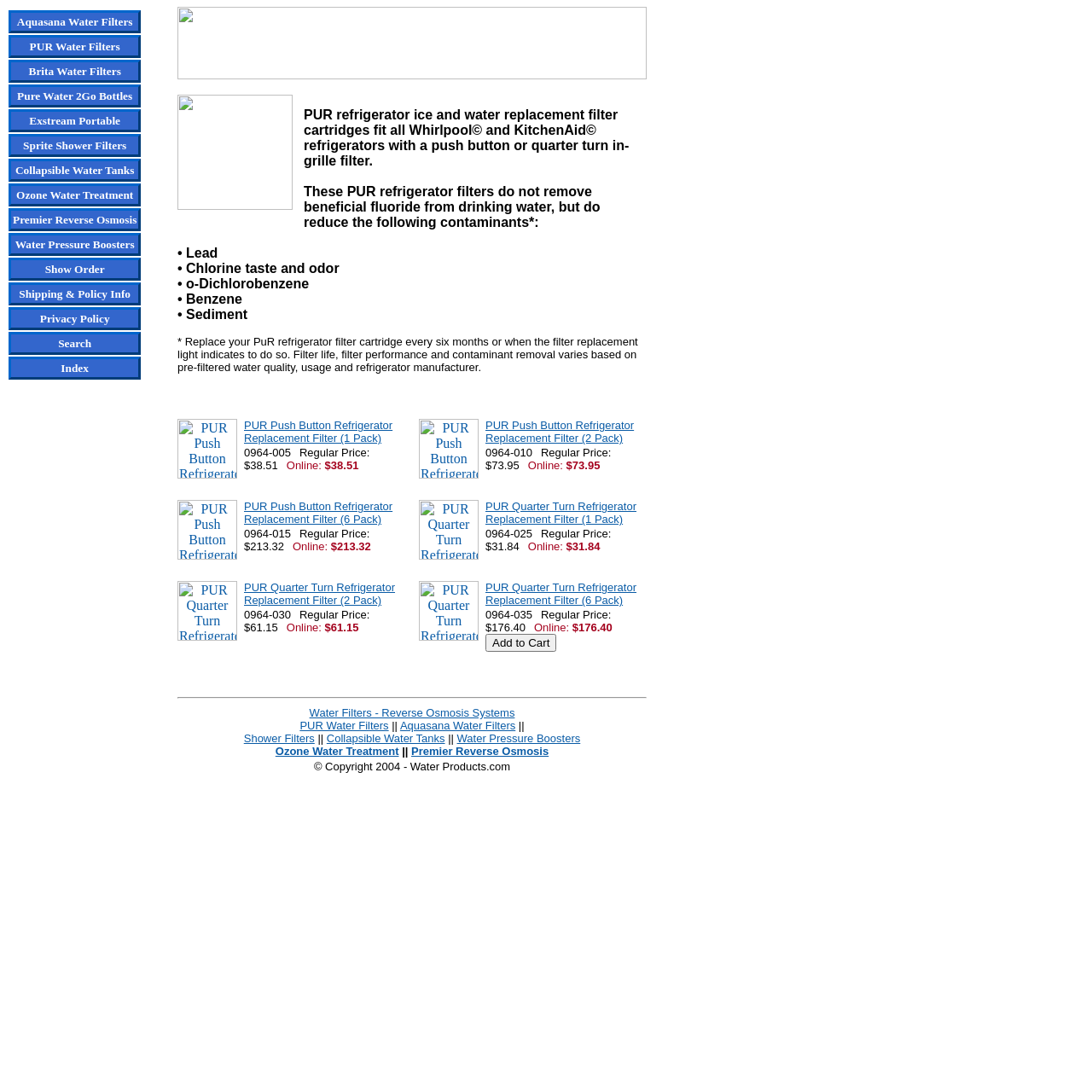Write an exhaustive caption that covers the webpage's main aspects.

The webpage is about PUR Refrigerator Replacement Filters. At the top, there is a small image and a brief description of the product. Below this, there is a section that explains the features and benefits of the PUR refrigerator filters, including the contaminants they remove and the fact that they do not remove beneficial fluoride from drinking water.

To the right of this section, there is a table that lists different products, including PUR Push Button Refrigerator Replacement Filter (1 Pack), PUR Push Button Refrigerator Replacement Filter (2 Pack), and PUR Push Button Refrigerator Replacement Filter (6 Pack). Each product has a link to its details, and the table also displays the regular price and online price for each product.

The products are listed in a grid-like structure, with three products per row. Each product has an image, a link to its details, and a brief description that includes the product name, regular price, and online price. The images are small and appear to be icons or thumbnails representing the products.

There are no other notable elements on the webpage, such as navigation menus, search bars, or calls to action. The focus is primarily on the products and their details.